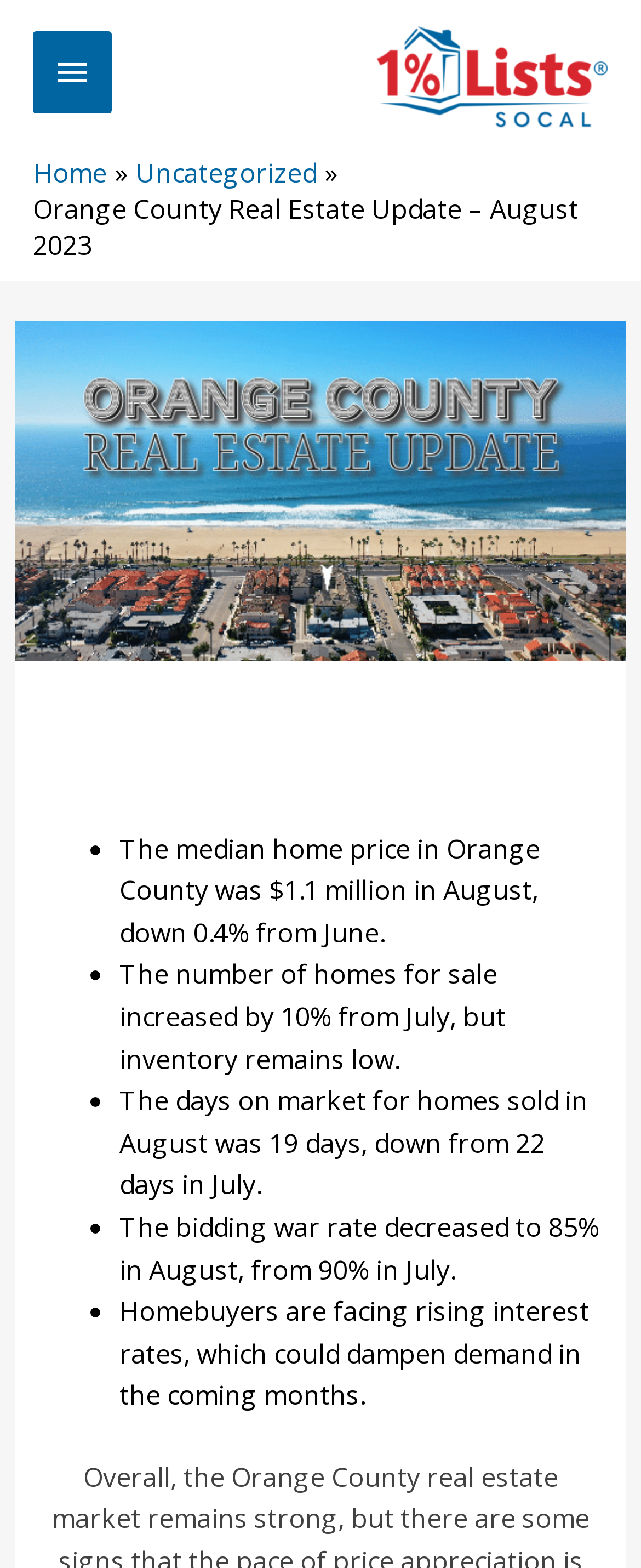Give a complete and precise description of the webpage's appearance.

The webpage is about an Orange County Real Estate Update for August 2023. At the top left, there is a primary logo of 1 Percent Lists SoCal, accompanied by a main menu button. To the right of the logo, there is a navigation section with breadcrumbs, featuring links to "Home" and "Uncategorized". 

Below the navigation section, there is a header with the title "Orange County Real Estate Update – August 2023". Underneath the title, there are five bullet points summarizing the real estate update. The first bullet point states that the median home price in Orange County was $1.1 million in August, down 0.4% from June. The second bullet point mentions that the number of homes for sale increased by 10% from July, but inventory remains low. The third bullet point reports that the days on market for homes sold in August was 19 days, down from 22 days in July. The fourth bullet point notes that the bidding war rate decreased to 85% in August, from 90% in July. The fifth and final bullet point warns that homebuyers are facing rising interest rates, which could dampen demand in the coming months.